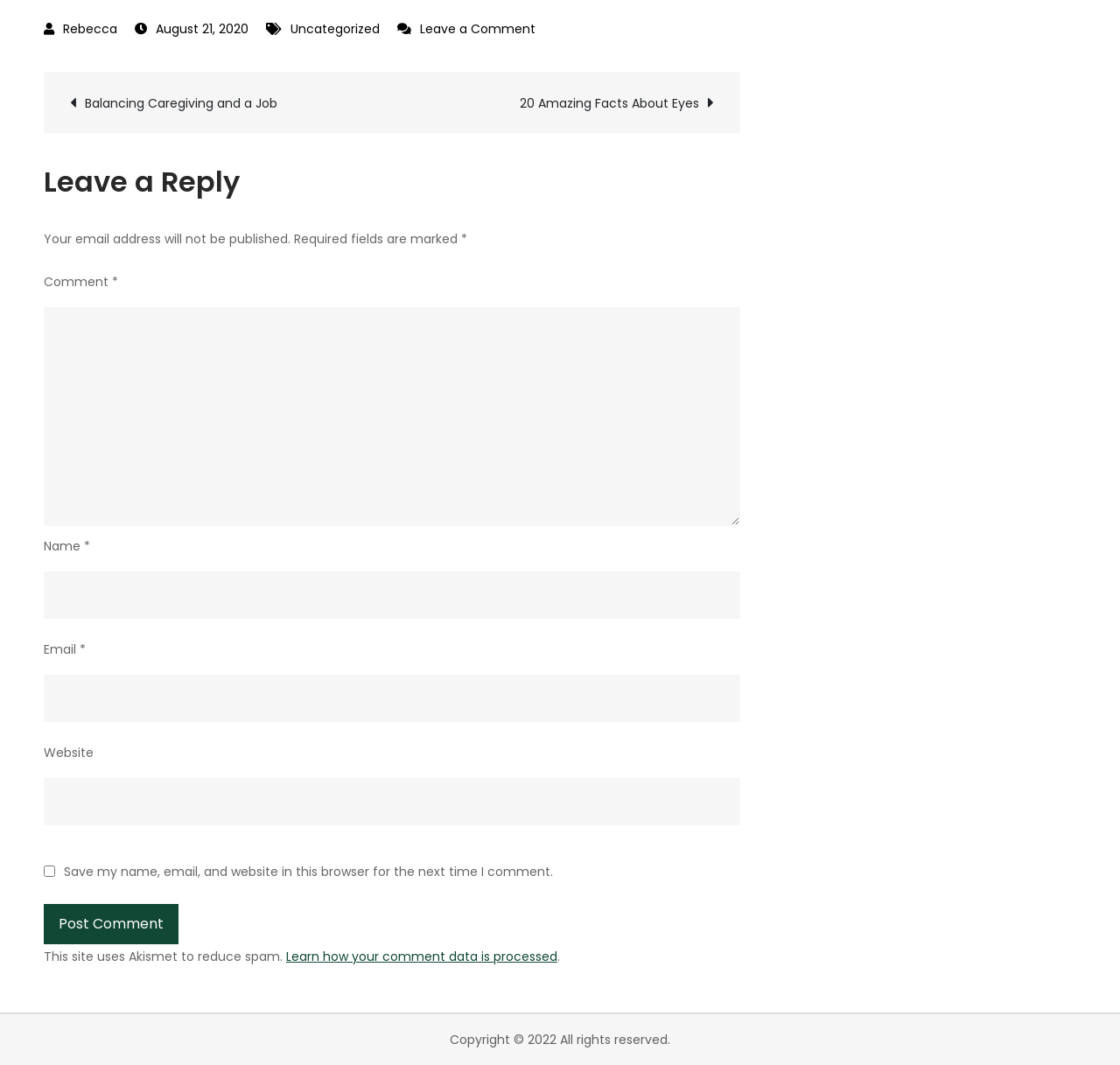Please identify the coordinates of the bounding box for the clickable region that will accomplish this instruction: "Click on the link to view the post 'The Financial Self Care Checklist for Caregivers'".

[0.355, 0.019, 0.478, 0.035]